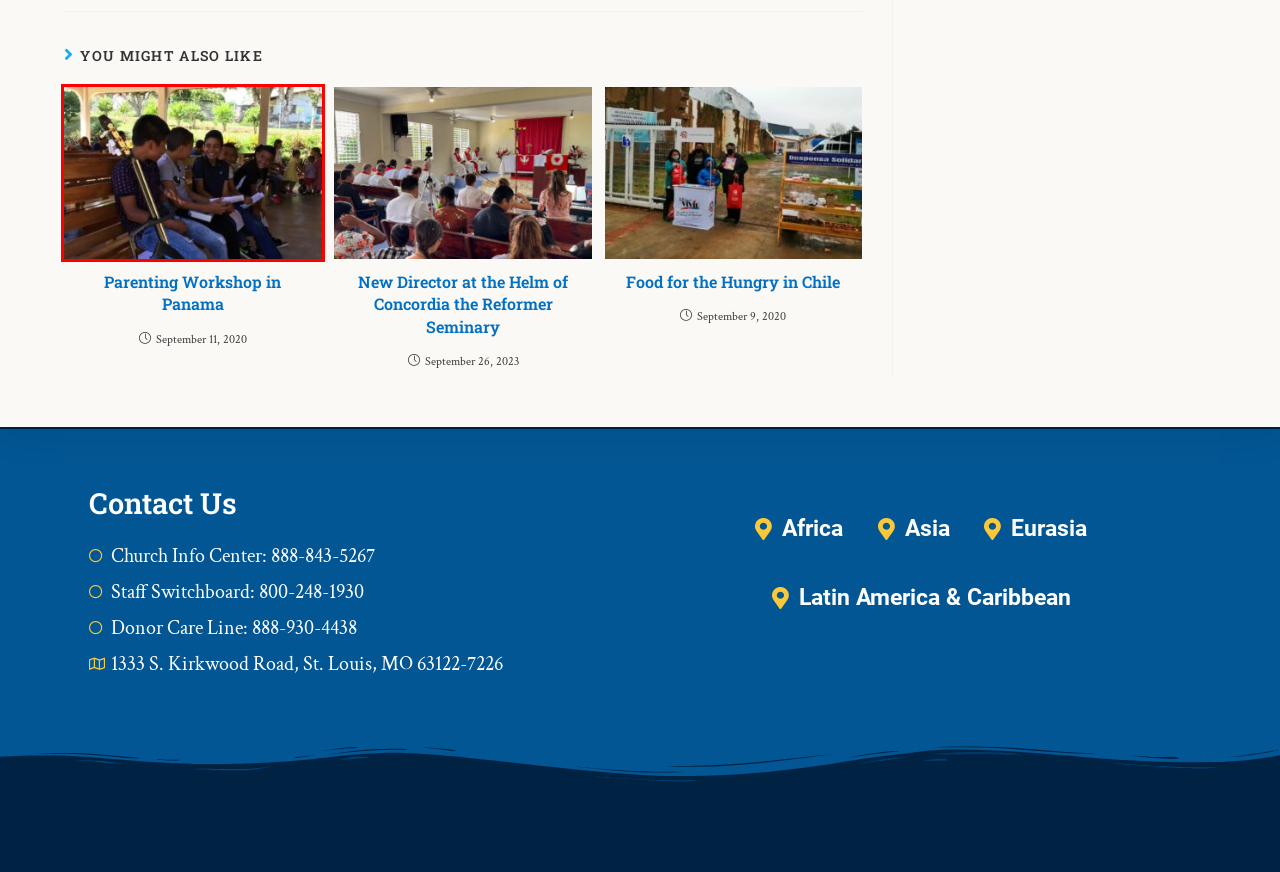You are provided a screenshot of a webpage featuring a red bounding box around a UI element. Choose the webpage description that most accurately represents the new webpage after clicking the element within the red bounding box. Here are the candidates:
A. Food for the Hungry in Chile - LCMS International Mission
B. A Gift for LCMS International Mission - The Lutheran Church—Missouri Synod
C. Jana Inglehart, Author at LCMS International Mission
D. Project: BZ0001-65032 Archives - LCMS International Mission
E. Mercy Work Archives - LCMS International Mission
F. New Director at the Helm of Concordia the Reformer Seminary - LCMS International Mission
G. Parenting Workshop in Panama - LCMS International Mission
H. Eurasia - LCMS International Mission

G